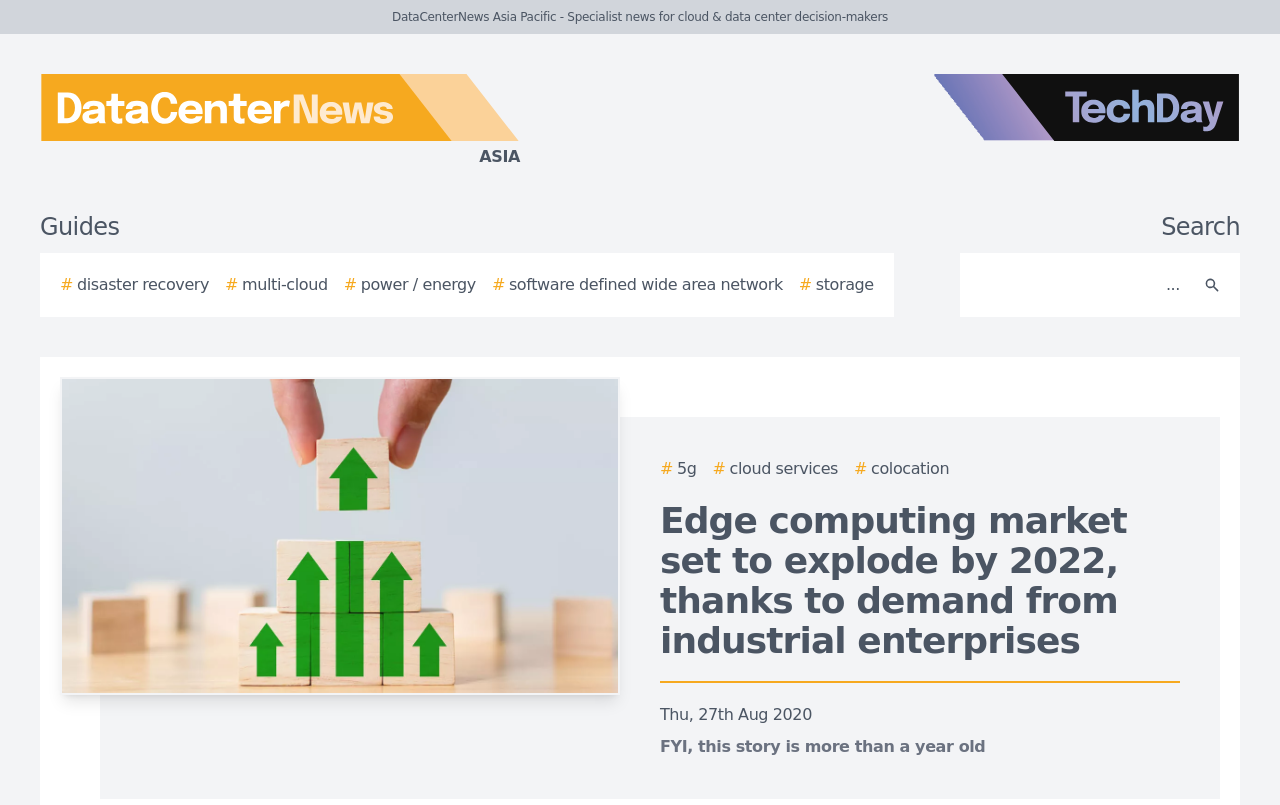What is the name of the website?
Give a one-word or short-phrase answer derived from the screenshot.

DataCenterNews Asia Pacific